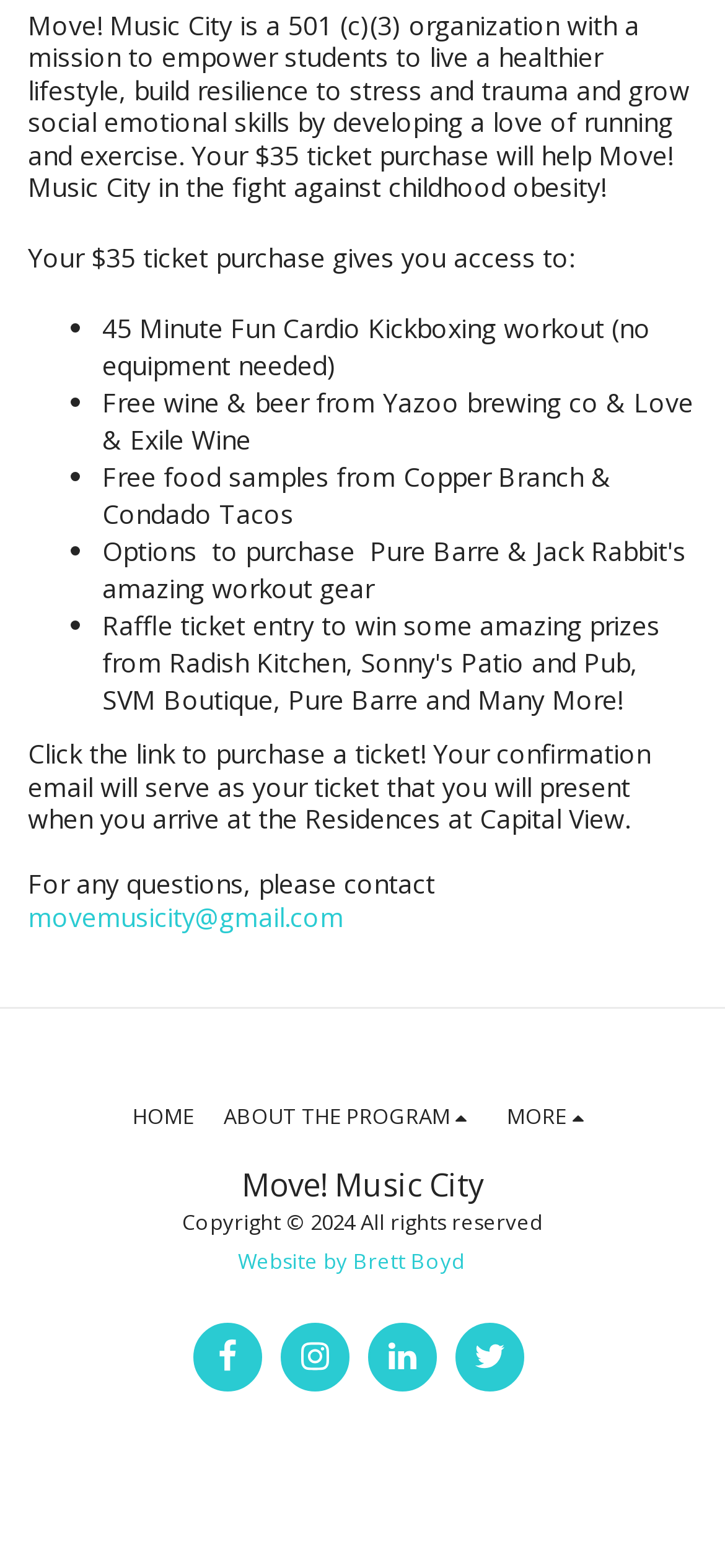What is the mission of Move! Music City?
Make sure to answer the question with a detailed and comprehensive explanation.

The mission of Move! Music City is to empower students to live a healthier lifestyle, build resilience to stress and trauma, and grow social emotional skills by developing a love of running and exercise, as stated in the StaticText element with ID 273.